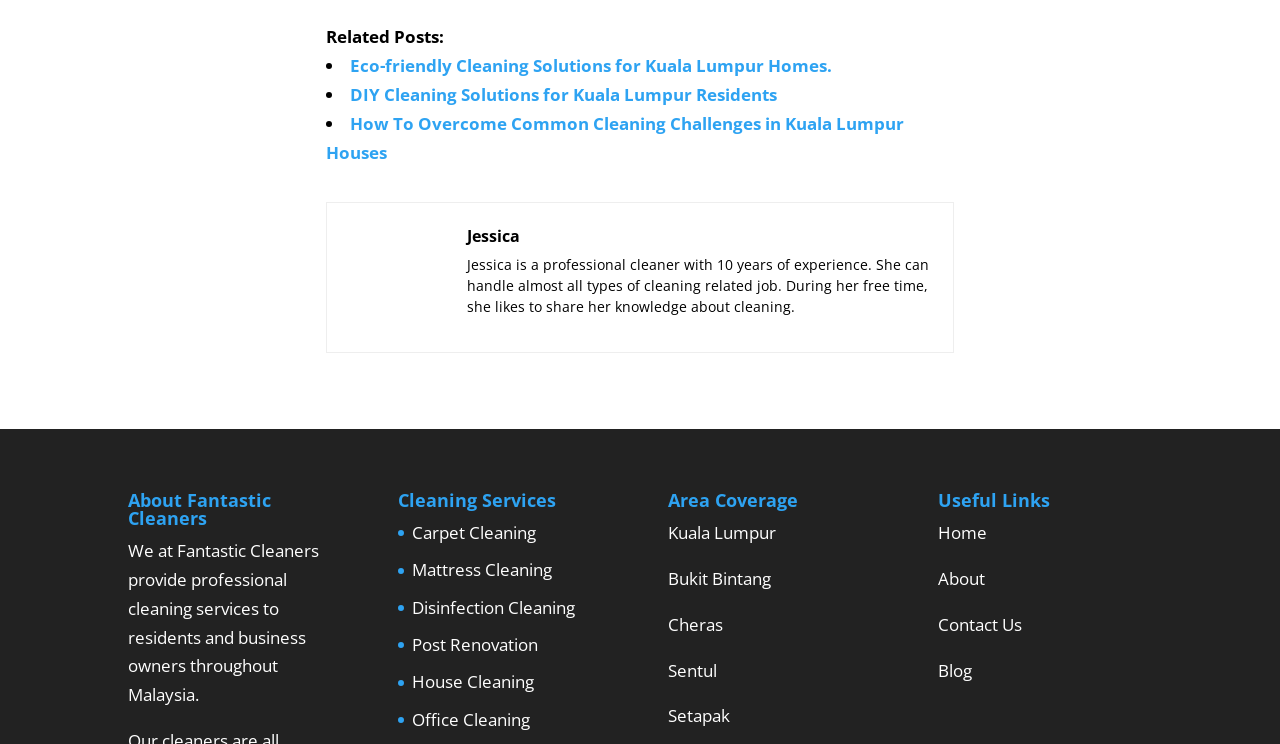What is the topic of the related posts?
Using the visual information, answer the question in a single word or phrase.

Cleaning